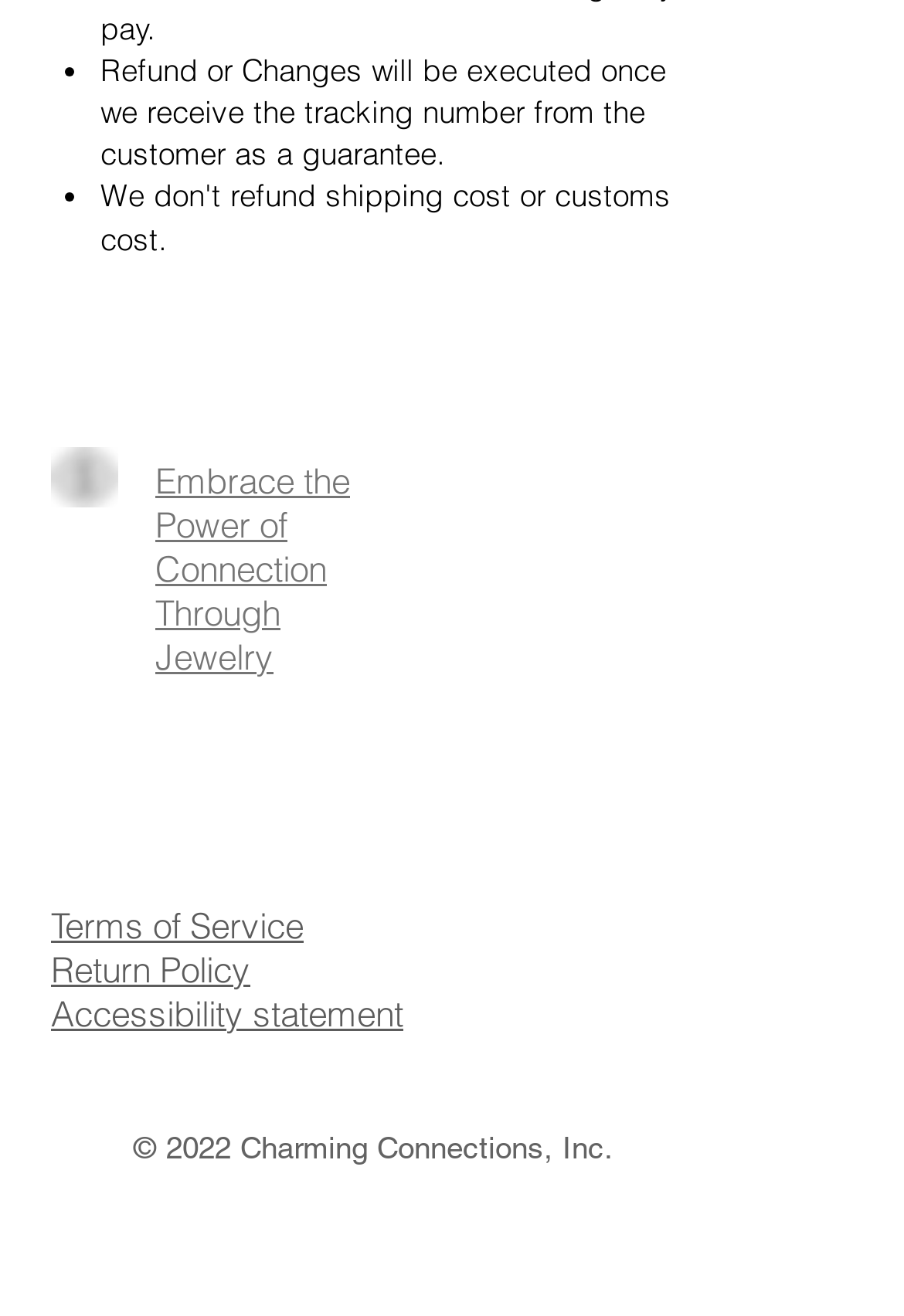What is the company name mentioned in the footer?
Refer to the image and provide a detailed answer to the question.

In the footer section of the webpage, there is a static text element that mentions the company name as '© 2022 Charming Connections, Inc.' This indicates that the company name is Charming Connections, Inc.